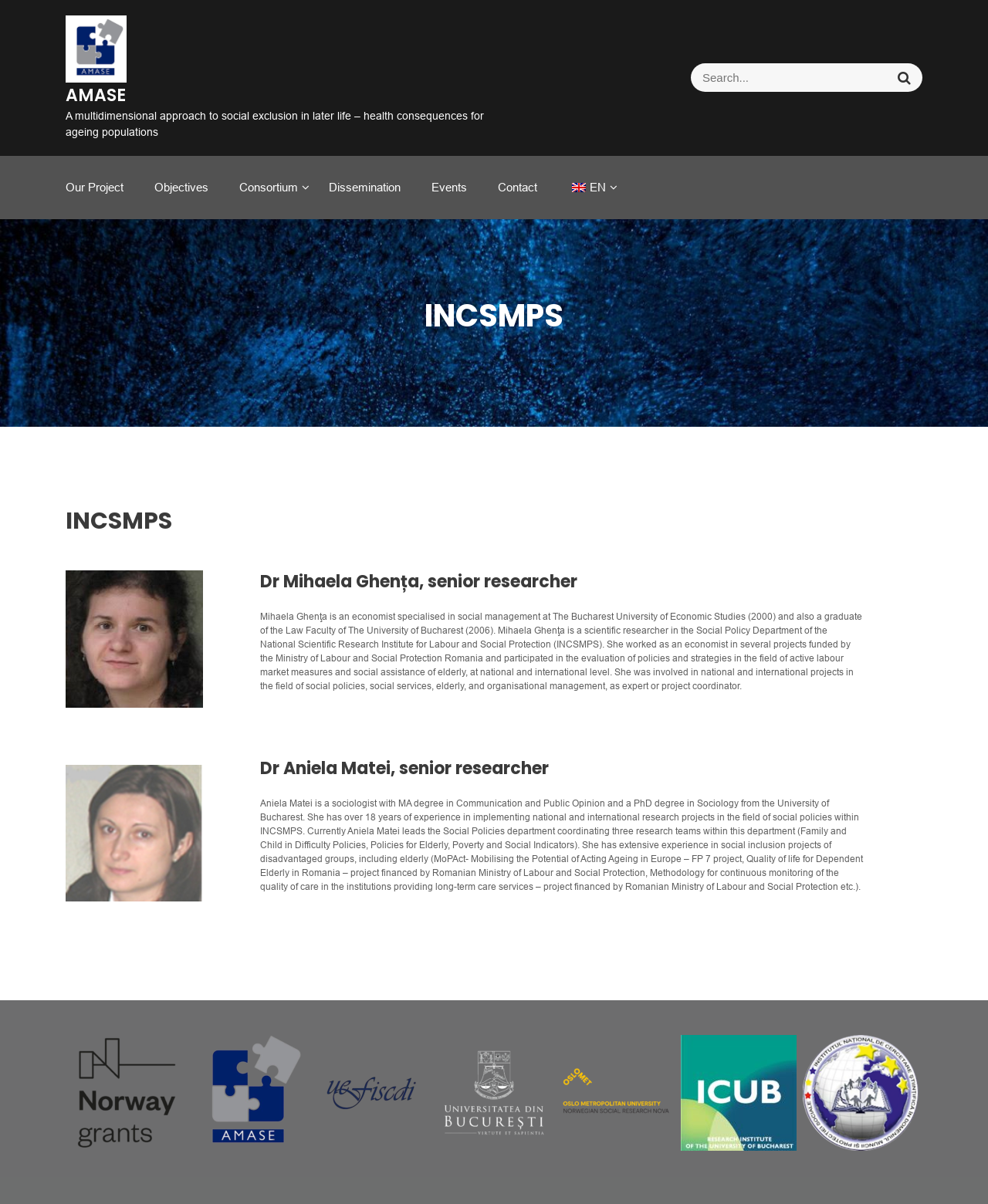Deliver a detailed narrative of the webpage's visual and textual elements.

The webpage is about INCSMPS – AMASE, a project focused on social exclusion in later life and its health consequences for ageing populations. At the top left, there is a logo and a link to AMASE, accompanied by a short title. Below this, there is a search bar with a search button on the right side, allowing users to search for specific content.

The main content of the page is divided into two sections. On the left side, there is a navigation menu with links to different sections of the project, including "Our Project", "Objectives", "Consortium", "Dissemination", "Events", "Contact", and a language selection option.

On the right side, there is a main article section that takes up most of the page. The article is headed by a title "INCSMPS" and features two figures, likely images or icons, above the main text. The text describes the project, focusing on two senior researchers, Dr. Mihaela Ghența and Dr. Aniela Matei, who are involved in the project. Their profiles include their backgrounds, research experience, and expertise in social policies and elderly care.

At the bottom of the page, there are seven small figures, likely icons or images, arranged horizontally. These may represent different aspects of the project or its partners.